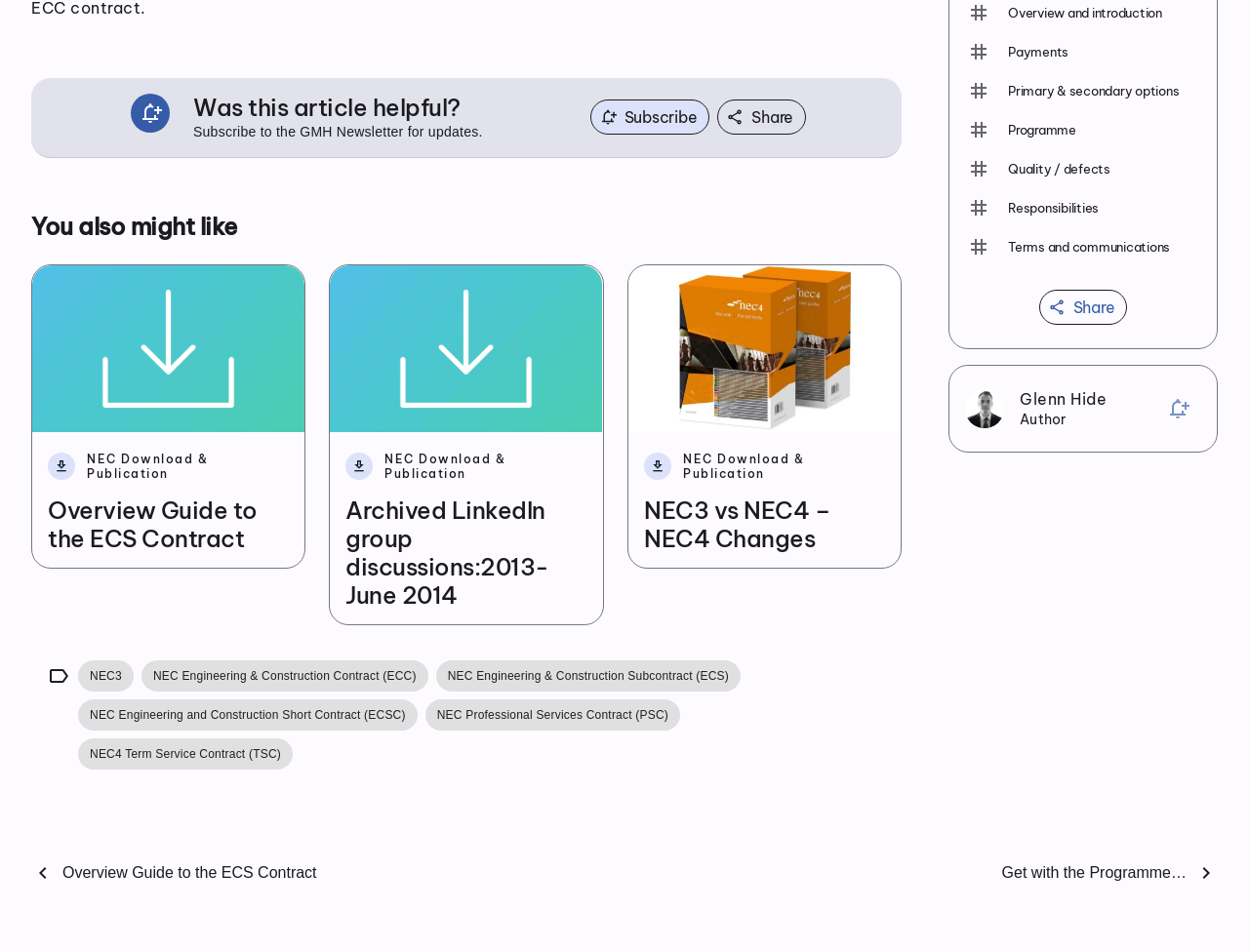Bounding box coordinates are specified in the format (top-left x, top-left y, bottom-right x, bottom-right y). All values are floating point numbers bounded between 0 and 1. Please provide the bounding box coordinate of the region this sentence describes: parent_node: AF-88F

None